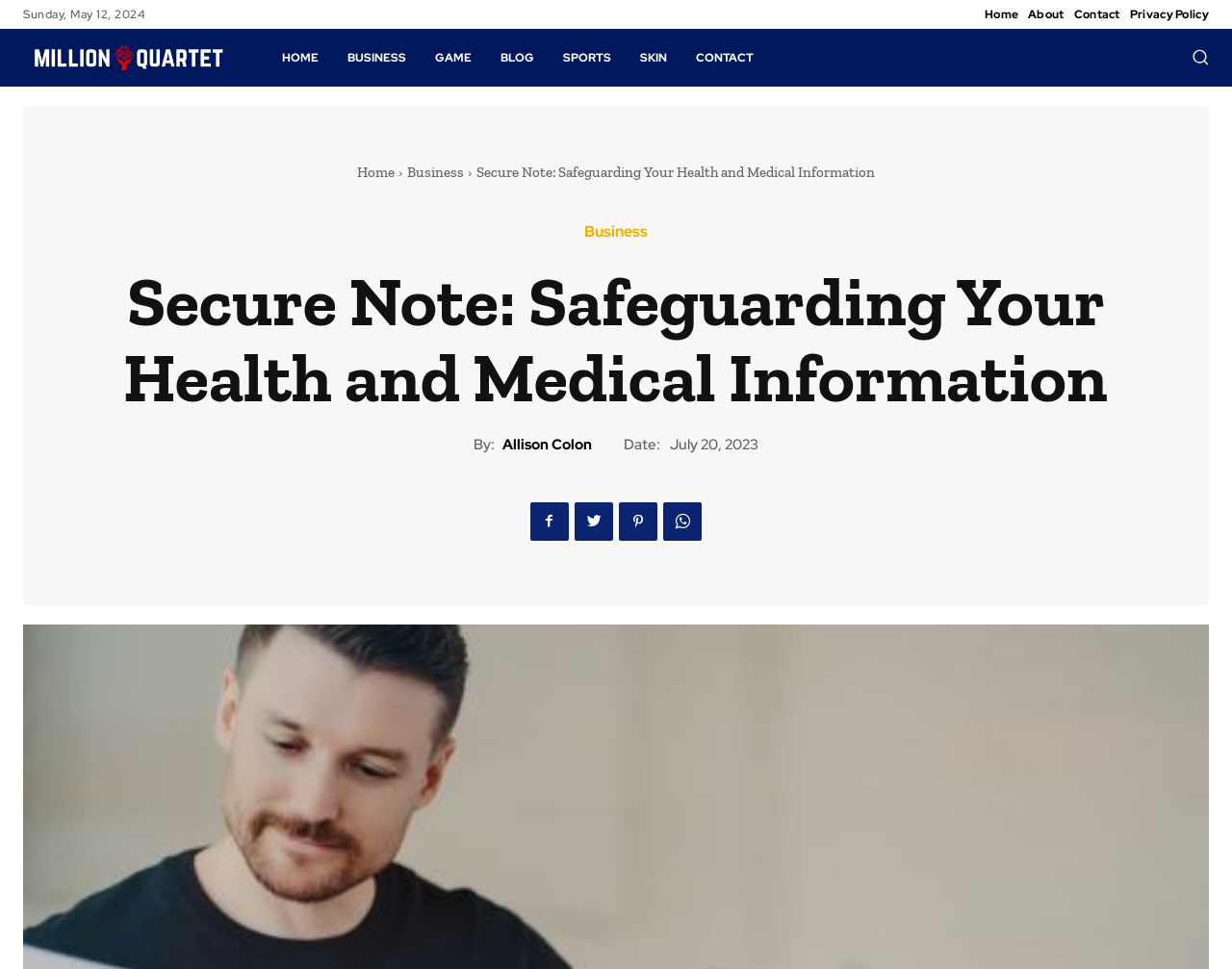Locate the bounding box for the described UI element: "January 2016". Ensure the coordinates are four float numbers between 0 and 1, formatted as [left, top, right, bottom].

None